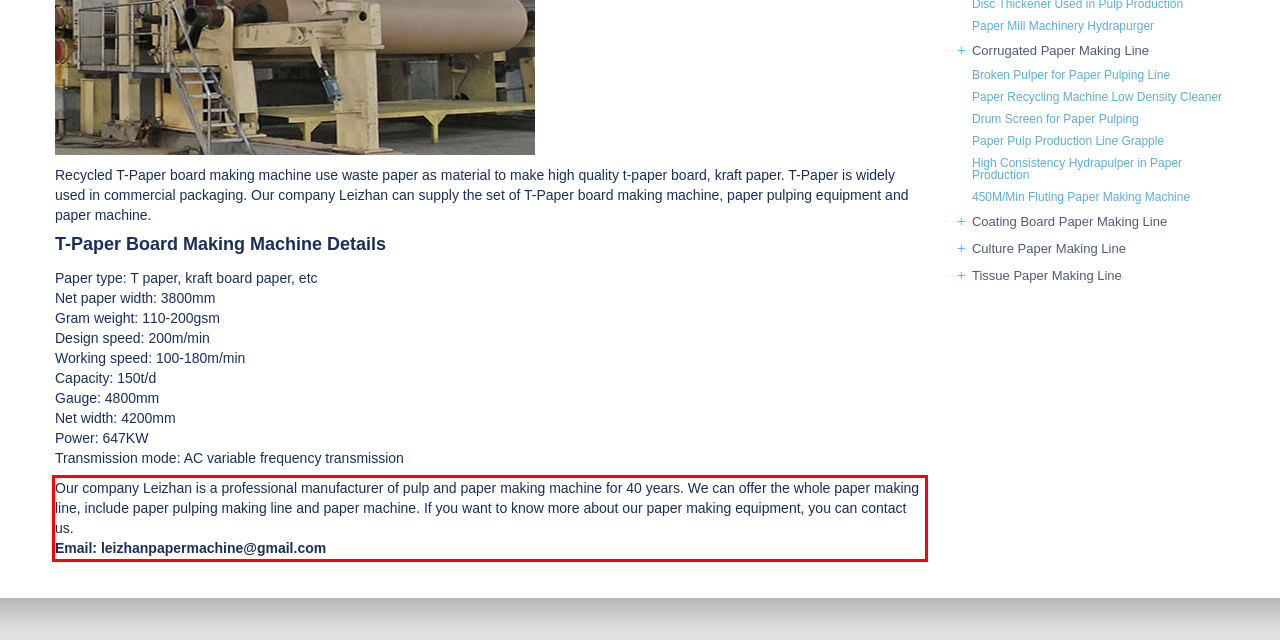Given a webpage screenshot, locate the red bounding box and extract the text content found inside it.

Our company Leizhan is a professional manufacturer of pulp and paper making machine for 40 years. We can offer the whole paper making line, include paper pulping making line and paper machine. If you want to know more about our paper making equipment, you can contact us. Email: leizhanpapermachine@gmail.com